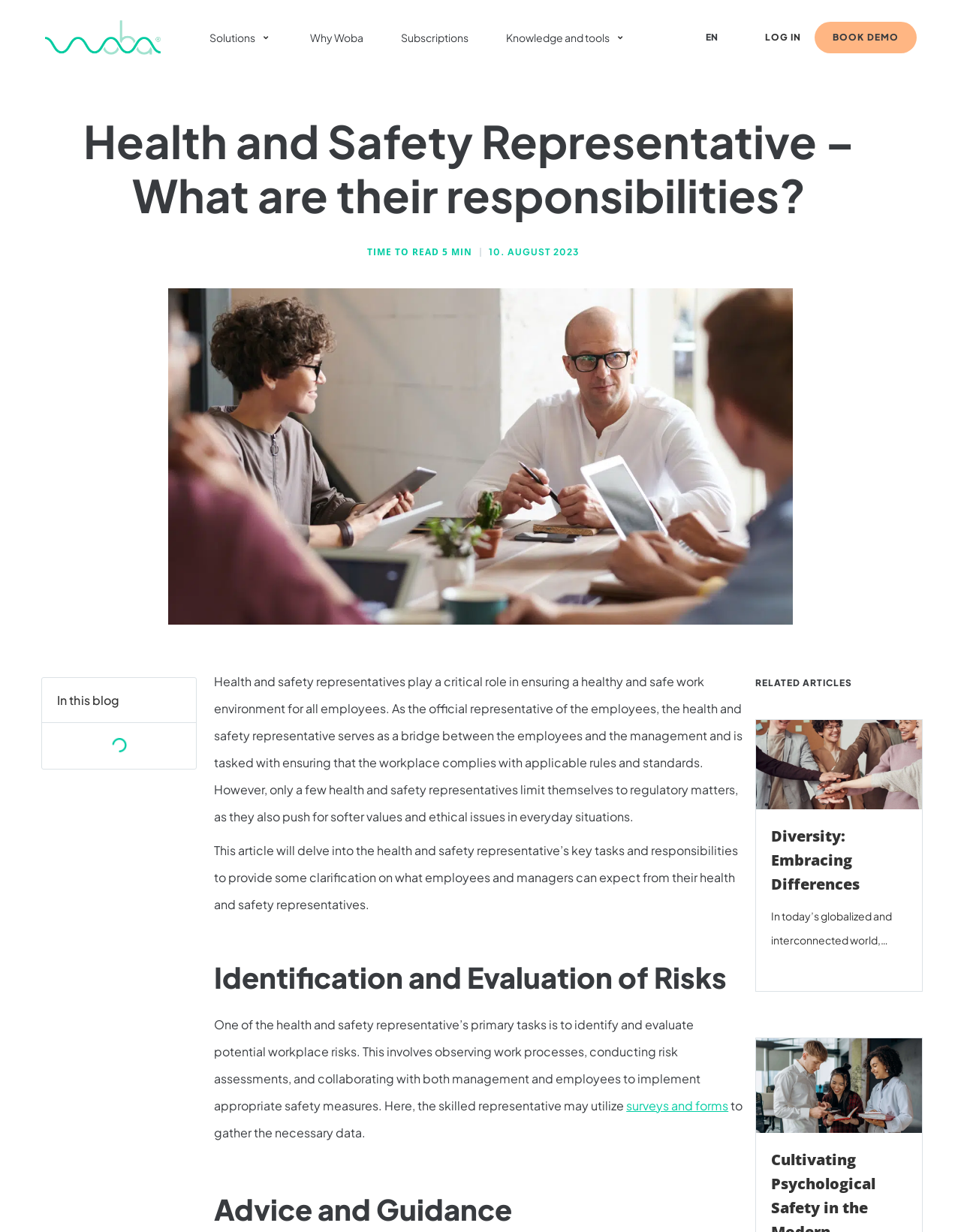Please identify the bounding box coordinates of the element's region that needs to be clicked to fulfill the following instruction: "Click on the 'surveys and forms' link". The bounding box coordinates should consist of four float numbers between 0 and 1, i.e., [left, top, right, bottom].

[0.652, 0.891, 0.758, 0.904]